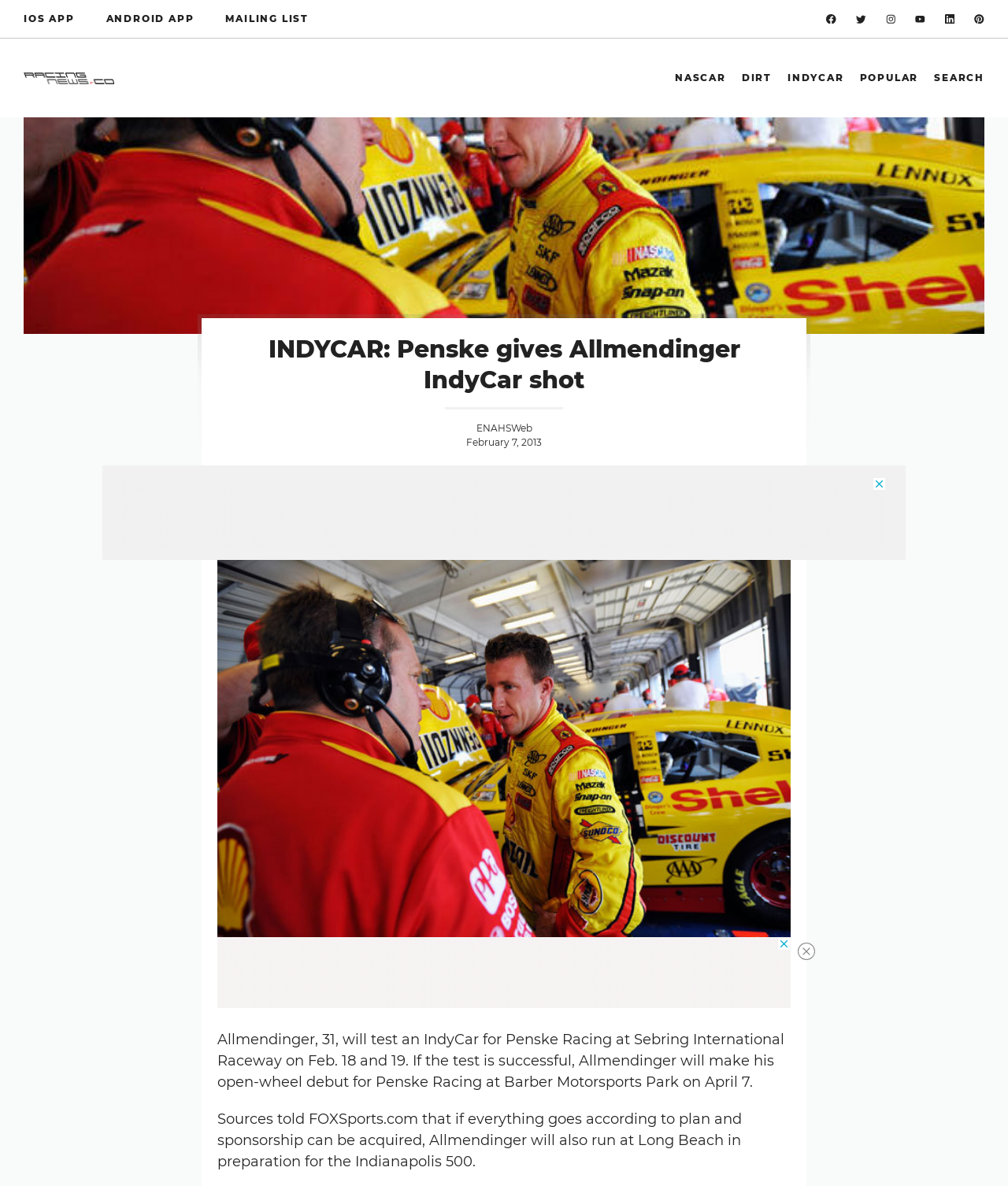Can you find the bounding box coordinates for the element that needs to be clicked to execute this instruction: "Click the IOS APP link"? The coordinates should be given as four float numbers between 0 and 1, i.e., [left, top, right, bottom].

[0.023, 0.01, 0.074, 0.022]